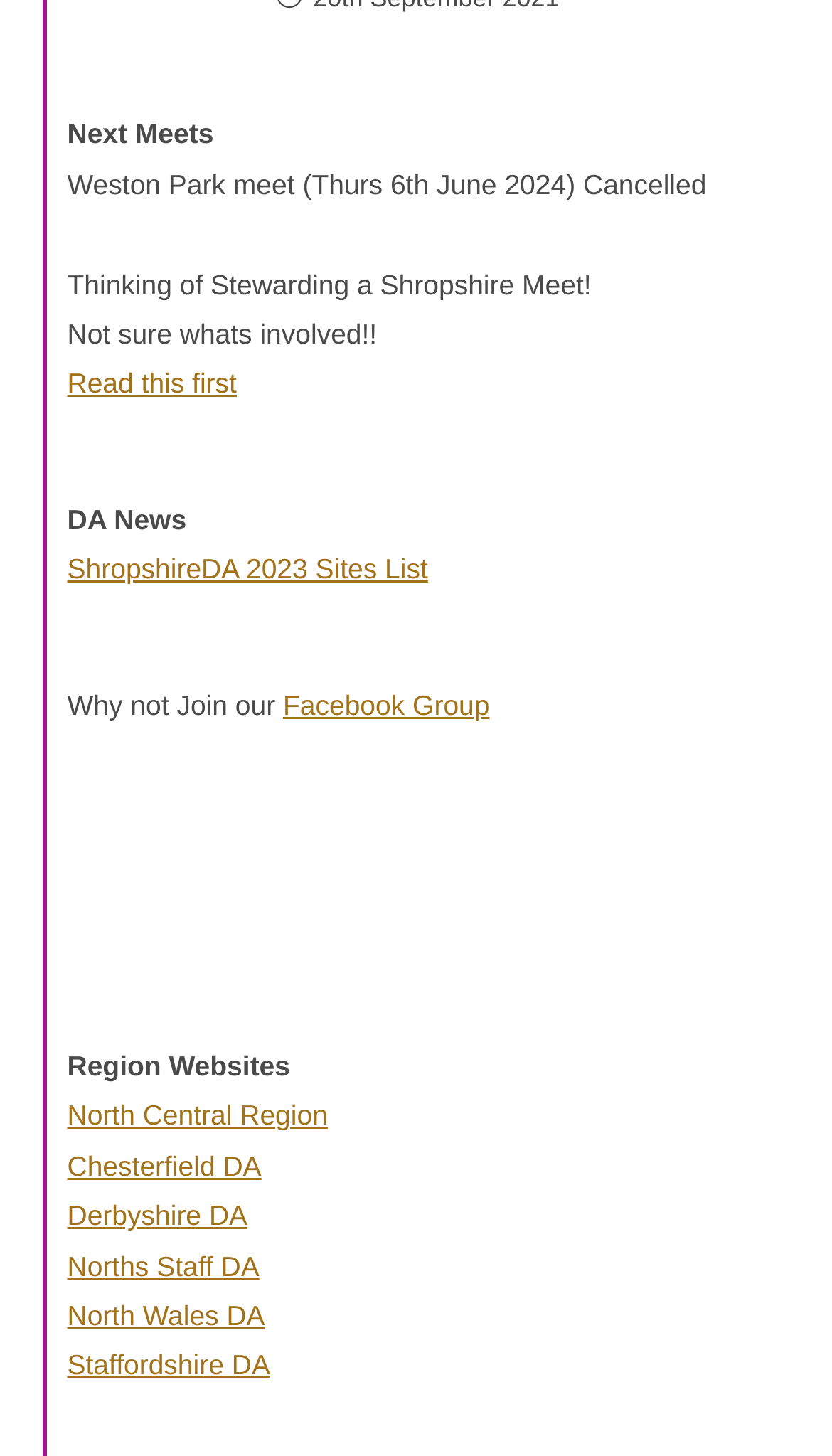What is the link below 'Thinking of Stewarding a Shropshire Meet!'?
From the image, respond with a single word or phrase.

Read this first